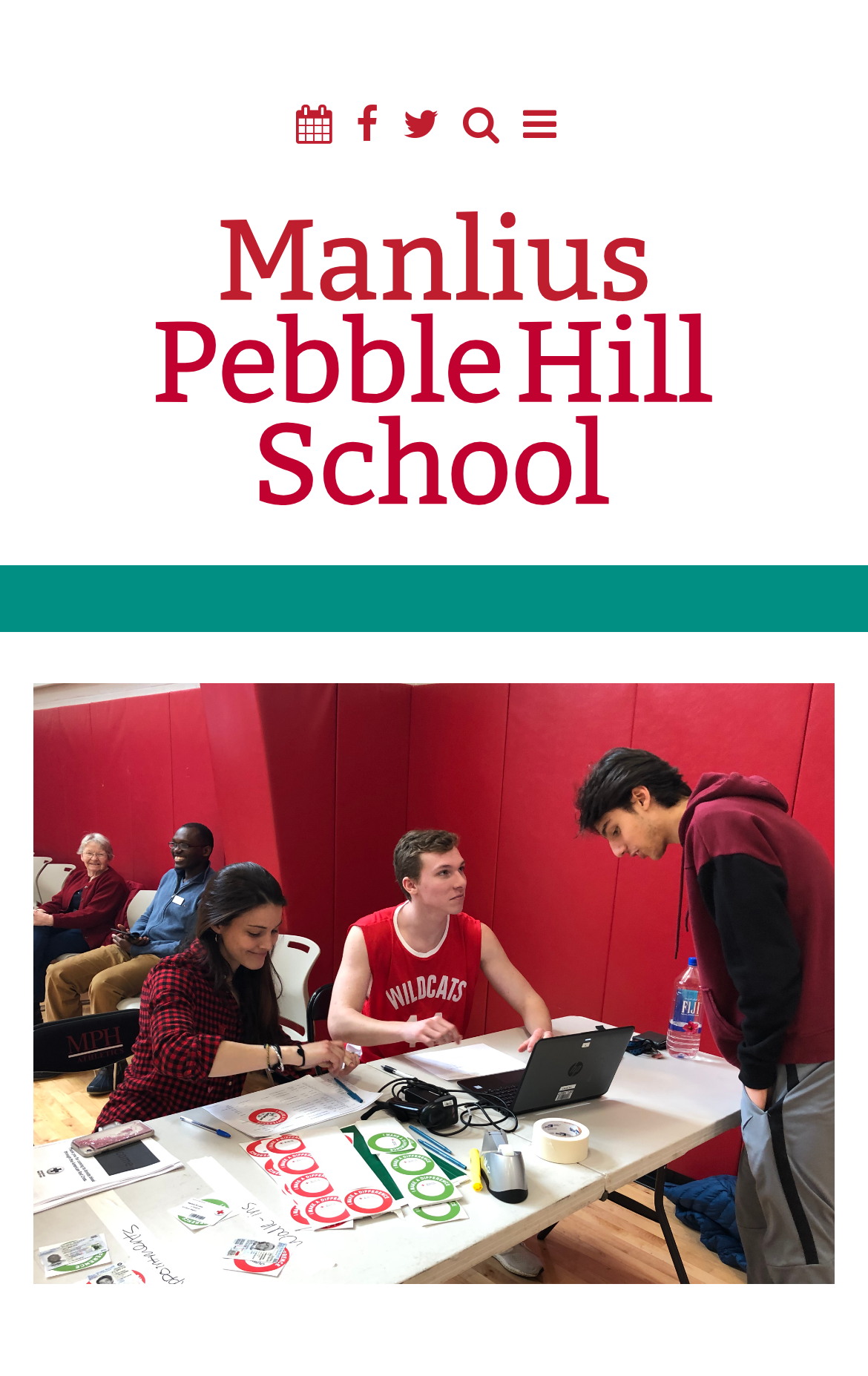What is the name of the school?
Please look at the screenshot and answer in one word or a short phrase.

Manlius Pebble Hill School